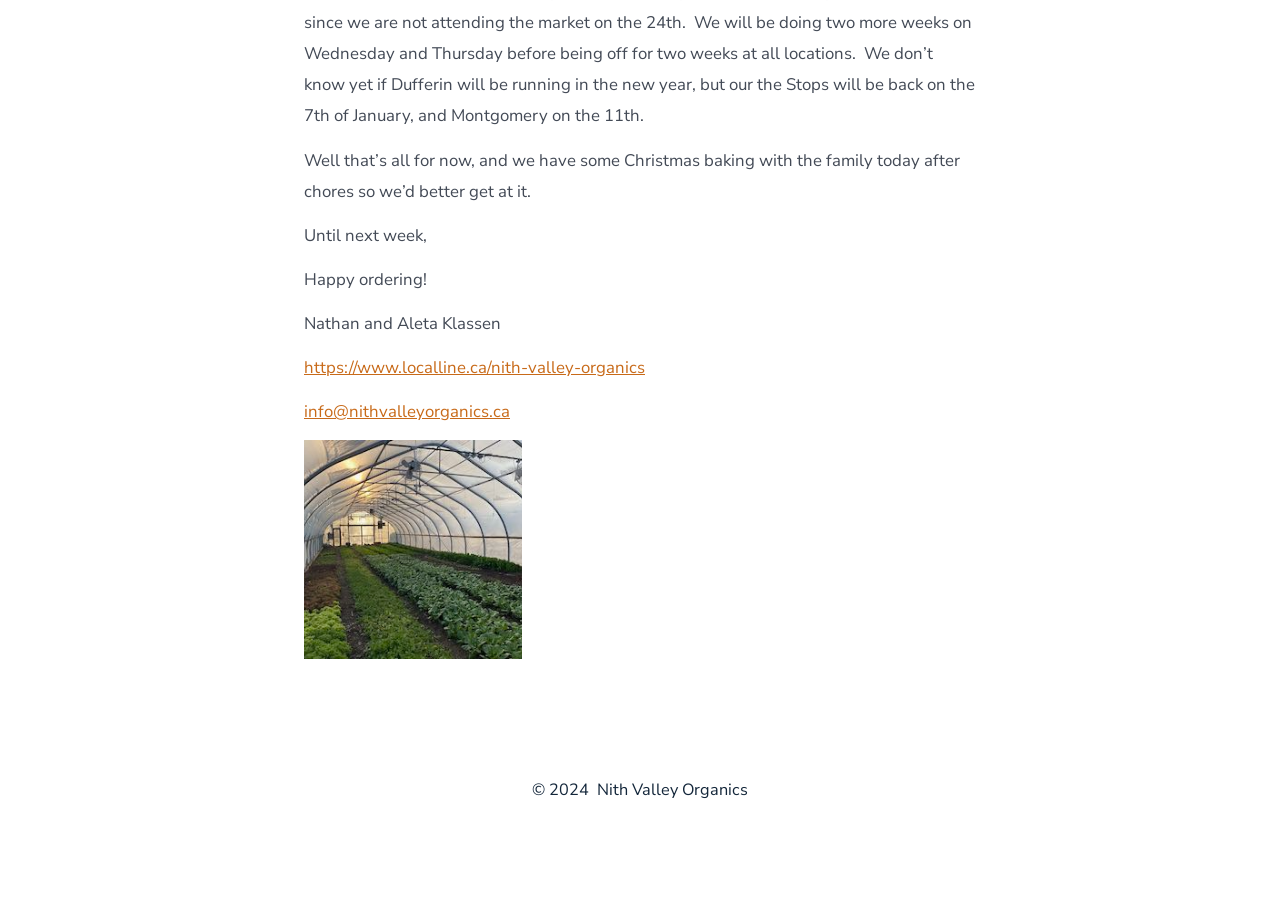Based on the element description https://www.localline.ca/nith-valley-organics, identify the bounding box coordinates for the UI element. The coordinates should be in the format (top-left x, top-left y, bottom-right x, bottom-right y) and within the 0 to 1 range.

[0.238, 0.386, 0.504, 0.411]